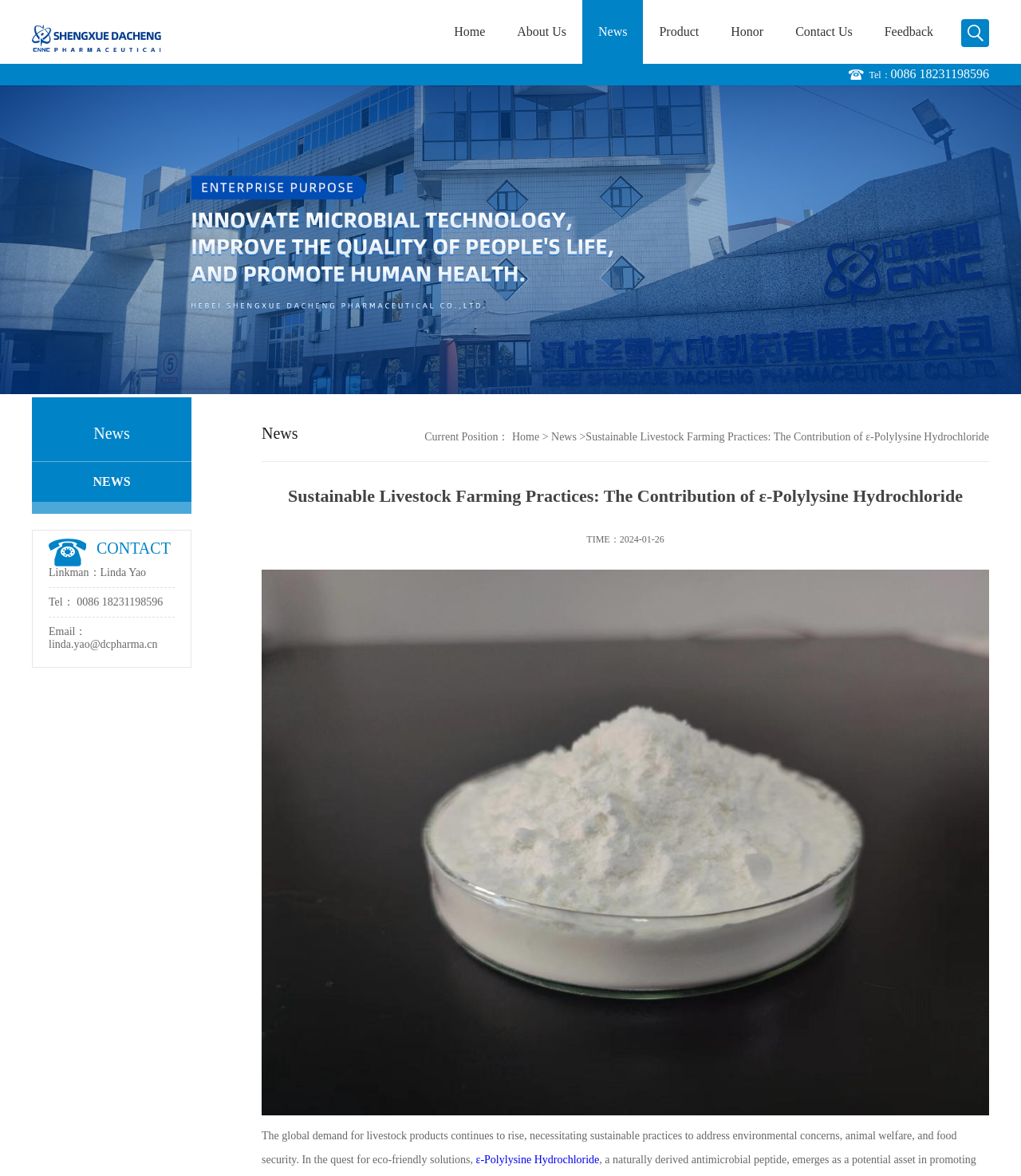Please identify the bounding box coordinates of where to click in order to follow the instruction: "Click Contact Us".

[0.0, 0.242, 0.055, 0.309]